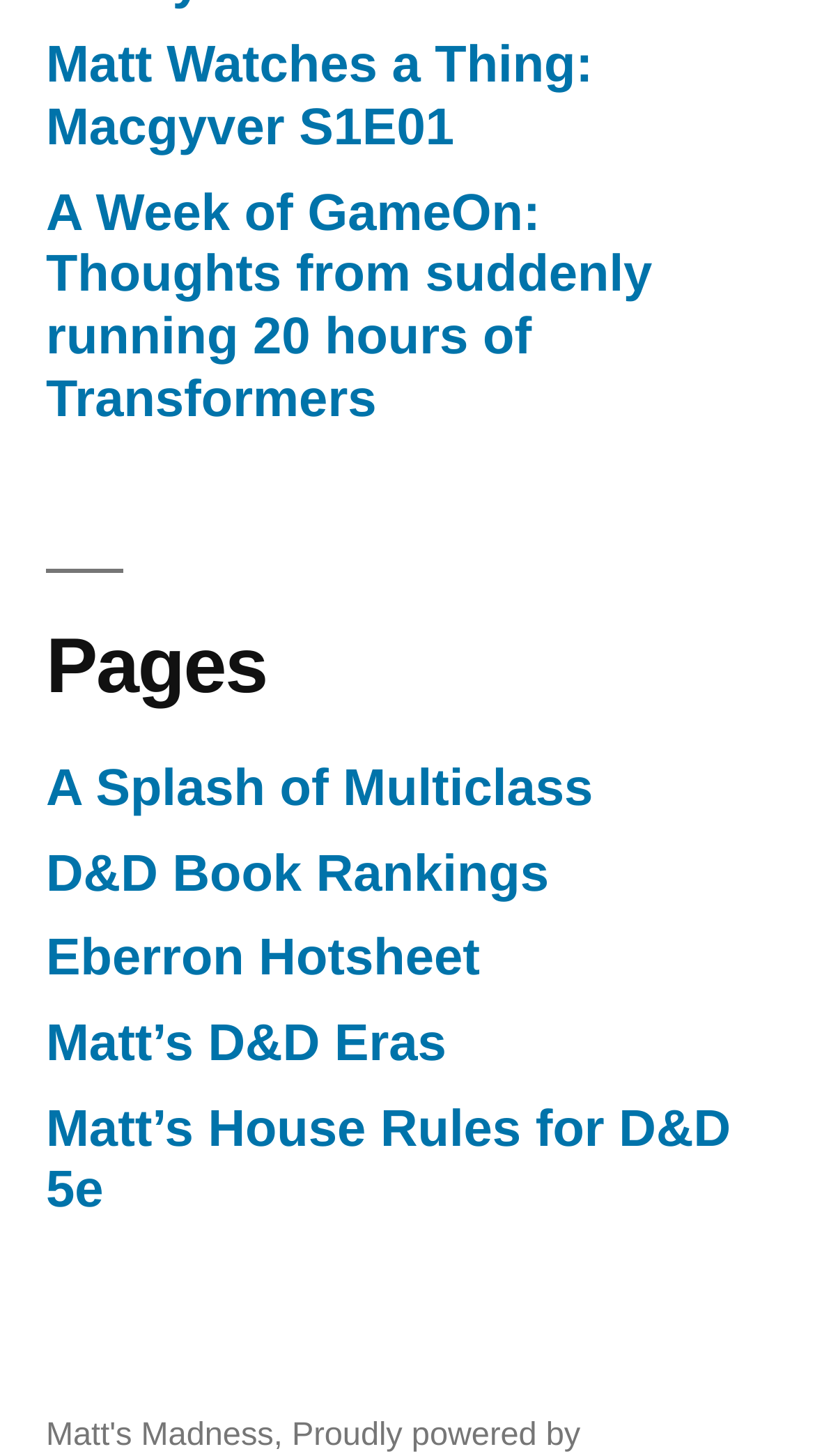Show the bounding box coordinates of the region that should be clicked to follow the instruction: "visit Matt Watches a Thing: Macgyver S1E01."

[0.056, 0.026, 0.727, 0.108]